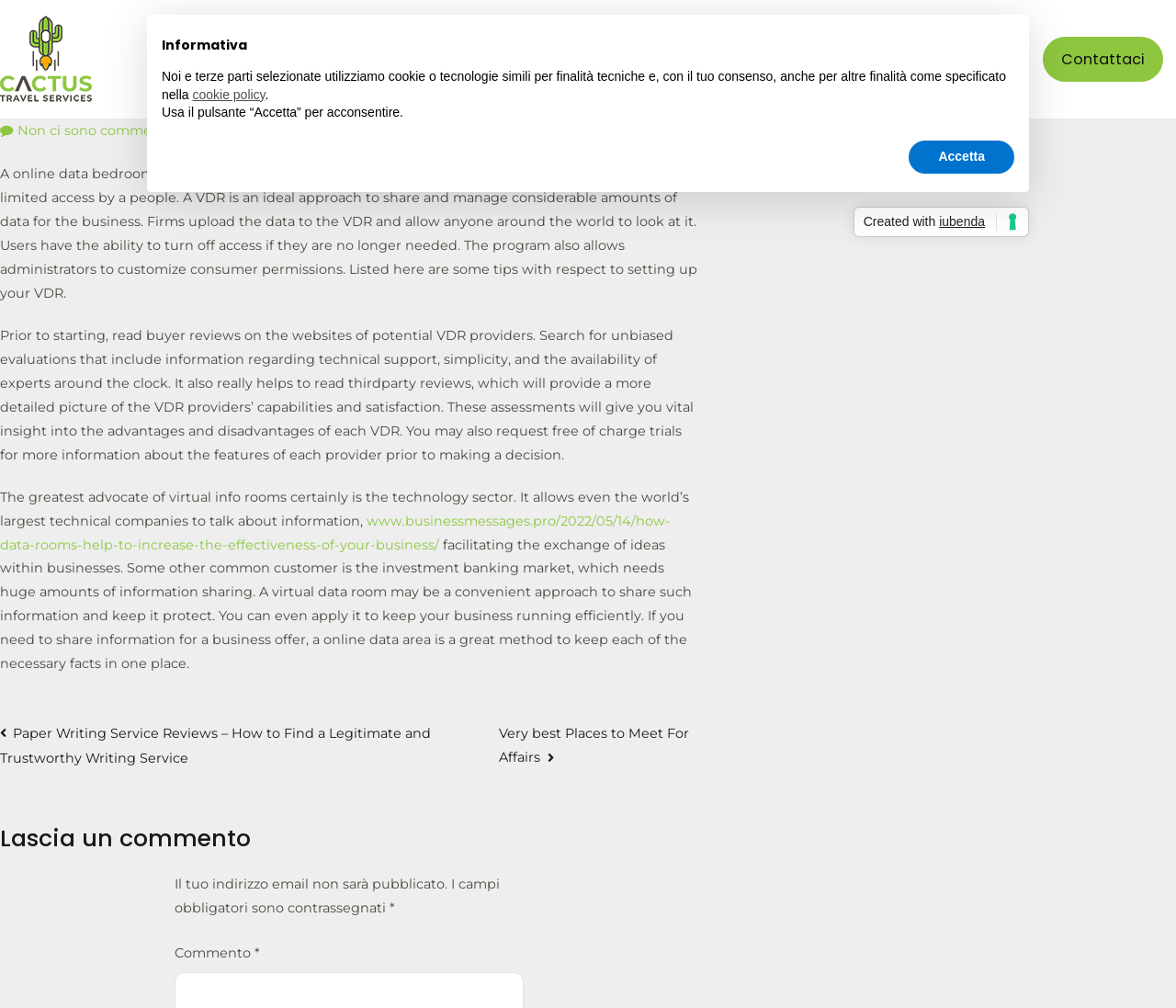Summarize the webpage in an elaborate manner.

This webpage is about "Tricks for Setting Up The Virtual Data Room" and is provided by "Cactus – Travel Services". At the top left corner, there is a logo of "Cactus – Travel Services" which is also a link. Below the logo, there are five links for navigation: "Home", "I nostri brand", "Lavora con noi", "Chi siamo", and "Contattaci".

The main content of the webpage is an article about virtual data rooms. The article starts with a brief introduction to what a virtual data room is and its benefits. It then provides some tips for setting up a virtual data room, including reading customer reviews and requesting free trials. The article also mentions that the technology sector and investment banking industry are common users of virtual data rooms.

On the right side of the article, there is a section with links to other articles, including "Paper Writing Service Reviews" and "Best Places to Meet For Affairs".

At the bottom of the webpage, there is a comment section where users can leave a comment. The comment section includes a text field and a button to submit the comment. There is also a note that the user's email address will not be published.

Below the comment section, there is a section about cookies and privacy policy. It mentions that the website uses cookies and other technologies for technical purposes and, with the user's consent, for other purposes. There is a link to the cookie policy and a button to accept the use of cookies.

Finally, at the bottom right corner of the webpage, there is a link to "Created with iubenda", which is likely a reference to the website's terms and conditions or privacy policy.